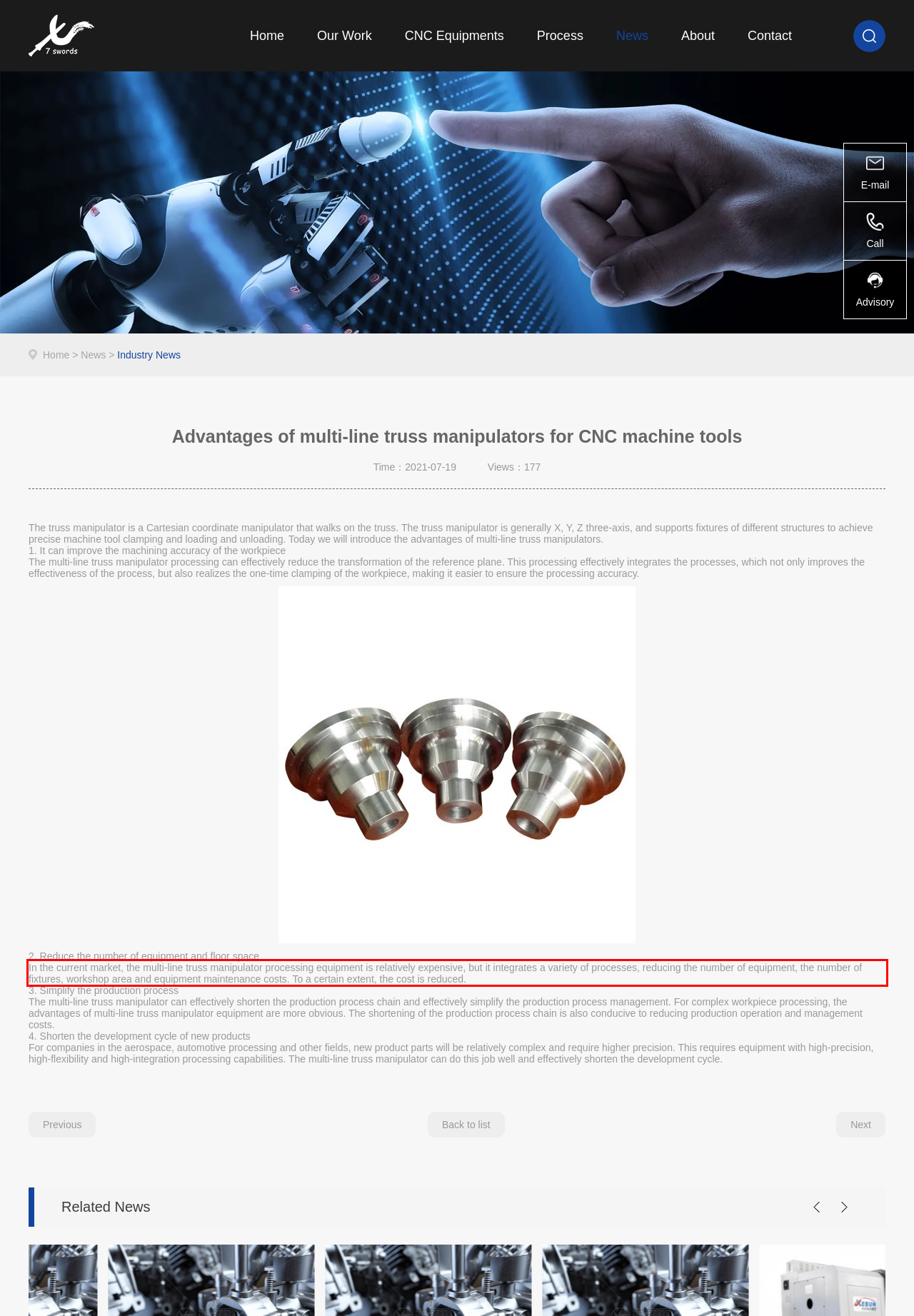Analyze the red bounding box in the provided webpage screenshot and generate the text content contained within.

In the current market, the multi-line truss manipulator processing equipment is relatively expensive, but it integrates a variety of processes, reducing the number of equipment, the number of fixtures, workshop area and equipment maintenance costs. To a certain extent, the cost is reduced.